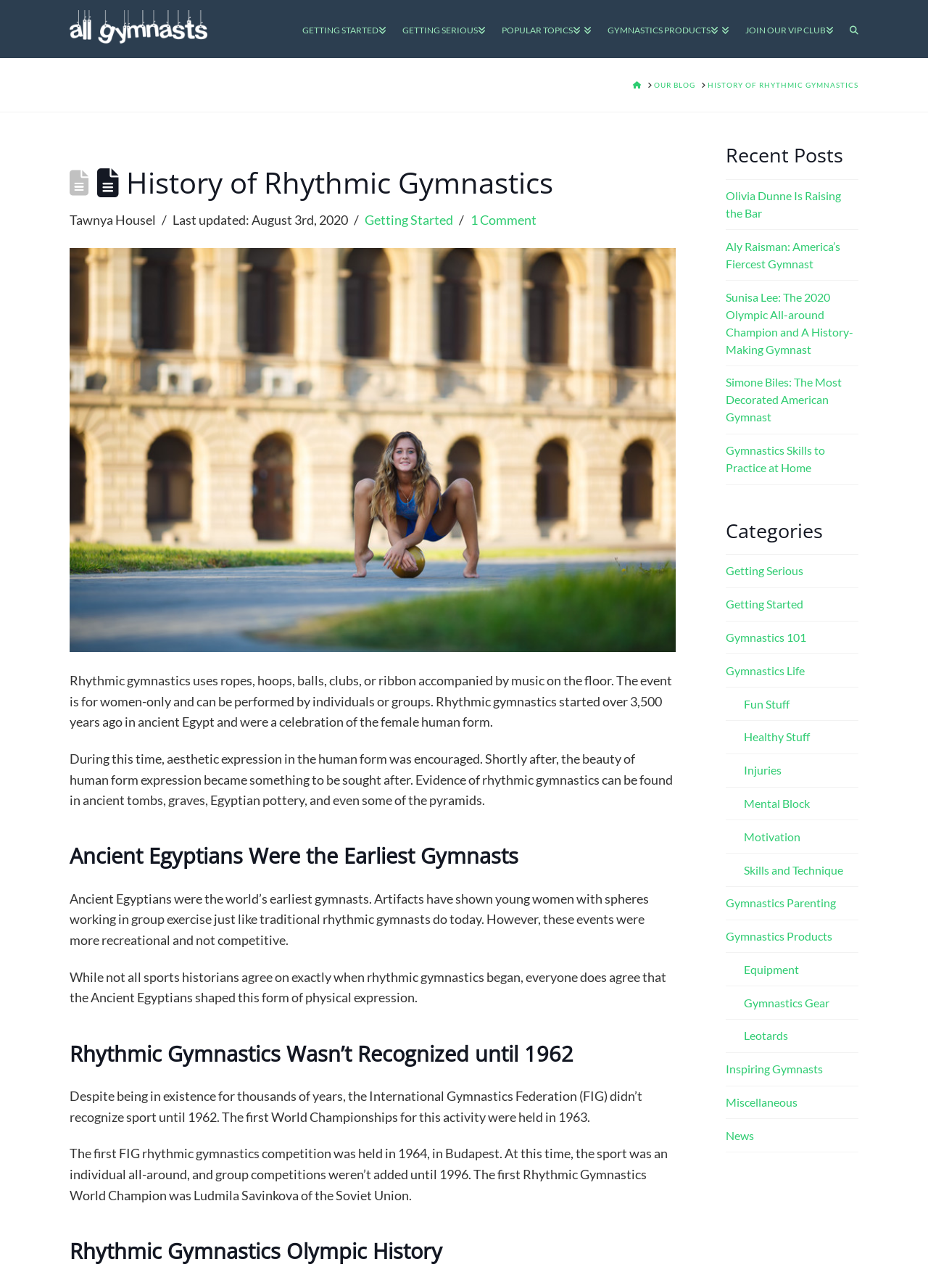Please provide the bounding box coordinates in the format (top-left x, top-left y, bottom-right x, bottom-right y). Remember, all values are floating point numbers between 0 and 1. What is the bounding box coordinate of the region described as: Join Our VIP Club

[0.795, 0.0, 0.907, 0.045]